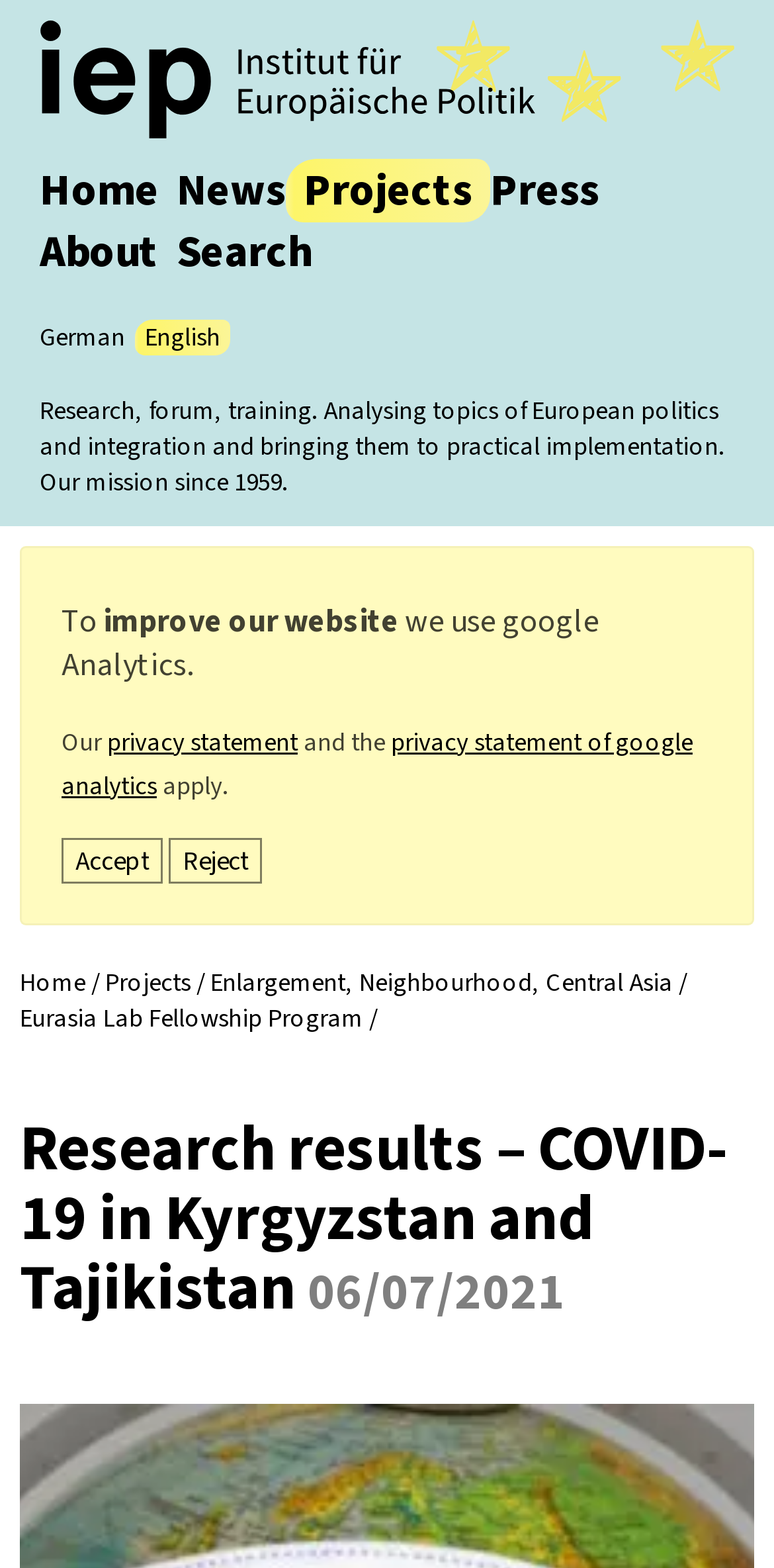Give a detailed overview of the webpage's appearance and contents.

The webpage is about the research results of a project examining civil society activities during the COVID-19 pandemic in Kyrgyzstan and Tajikistan. At the top left corner, there is an IEP logo, which is an image linked to the IEP homepage. Below the logo, there is a navigation menu with links to different sections of the website, including Home, News, Projects, Press, and About.

To the right of the navigation menu, there is a brief description of the IEP's mission and goals. Below this description, there is a notice about the use of Google Analytics on the website, with links to the privacy statement and the privacy statement of Google Analytics.

In the middle of the page, there are two buttons, "Accept" and "Reject", which are likely related to the use of cookies or data collection on the website. Below these buttons, there is a navigation path showing the current location of the user on the website, with links to the Home page, Projects, and a specific project called "Eurasia Lab Fellowship Program".

The main content of the page is a heading that reads "Research results – COVID-19 in Kyrgyzstan and Tajikistan 06/07/2021", which suggests that the page is displaying the results of a research project on this topic.